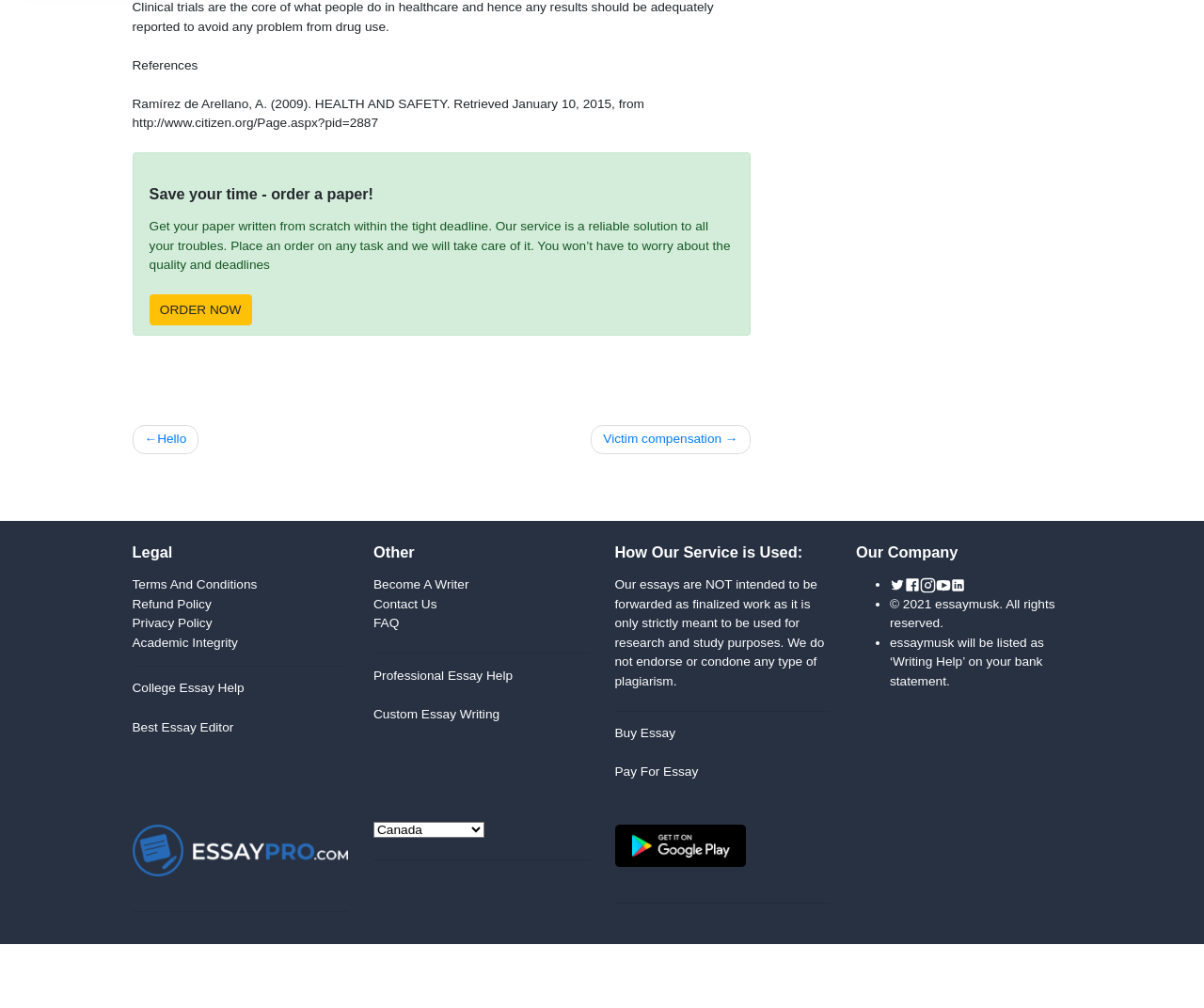Given the element description, predict the bounding box coordinates in the format (top-left x, top-left y, bottom-right x, bottom-right y). Make sure all values are between 0 and 1. Here is the element description: Privacy Policy

[0.122, 0.812, 0.196, 0.827]